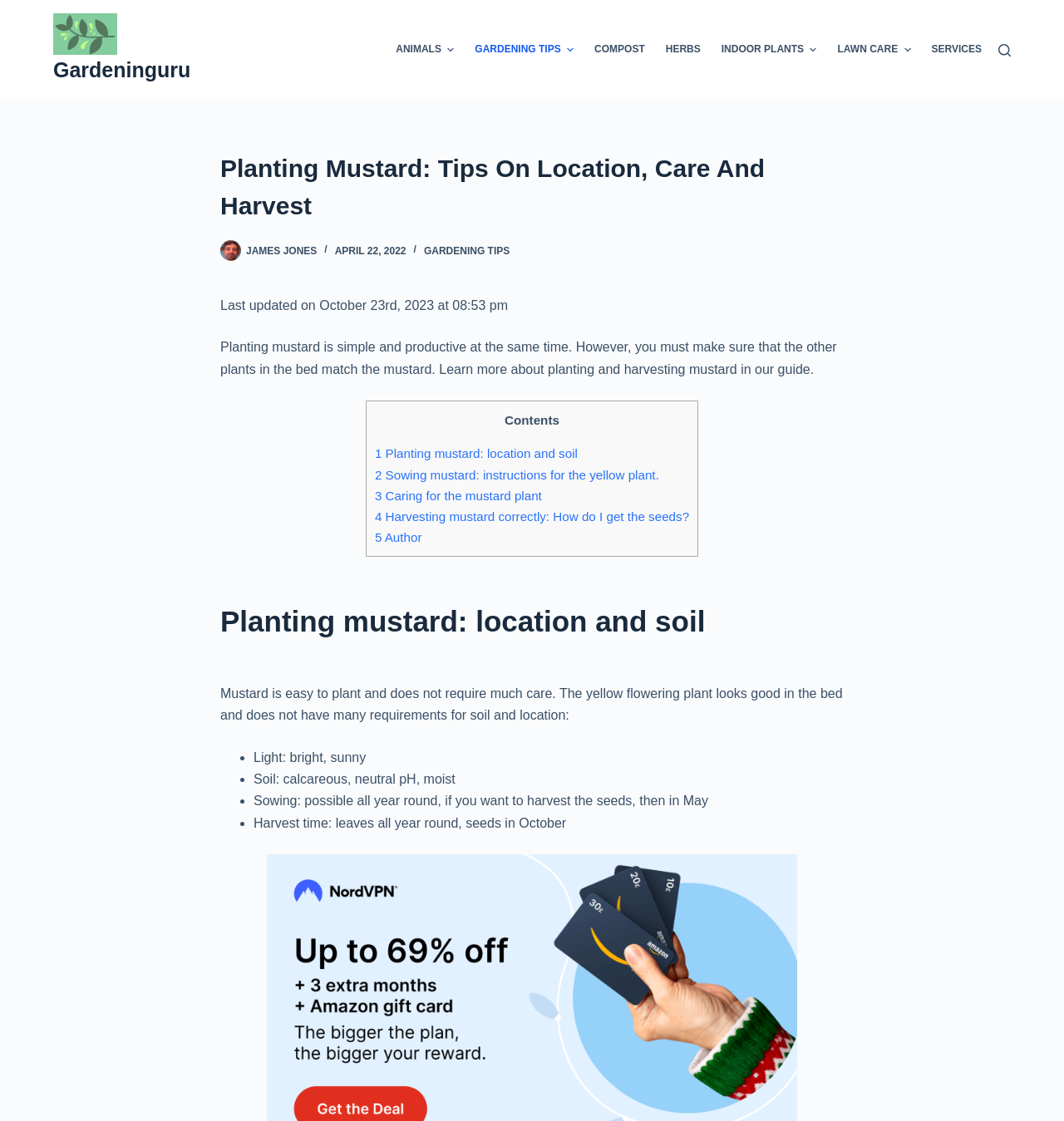Based on the visual content of the image, answer the question thoroughly: When can you harvest mustard seeds?

I found the harvest time for mustard seeds by looking at the list of requirements under the heading 'Planting mustard: location and soil'. The list includes 'Harvest time: leaves all year round, seeds in October', which suggests that you can harvest mustard seeds in October.